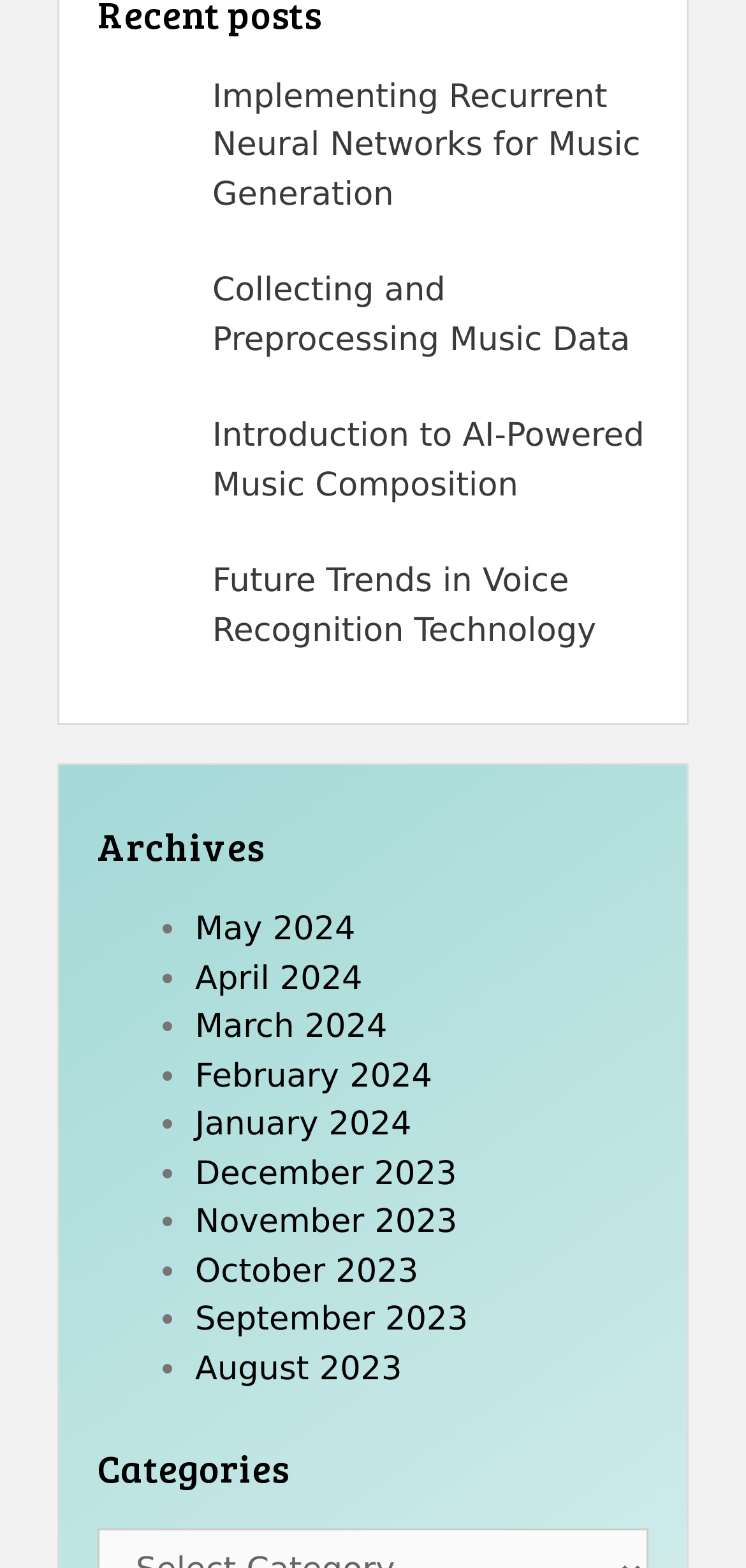Answer the following query with a single word or phrase:
How many figures are on the webpage?

5